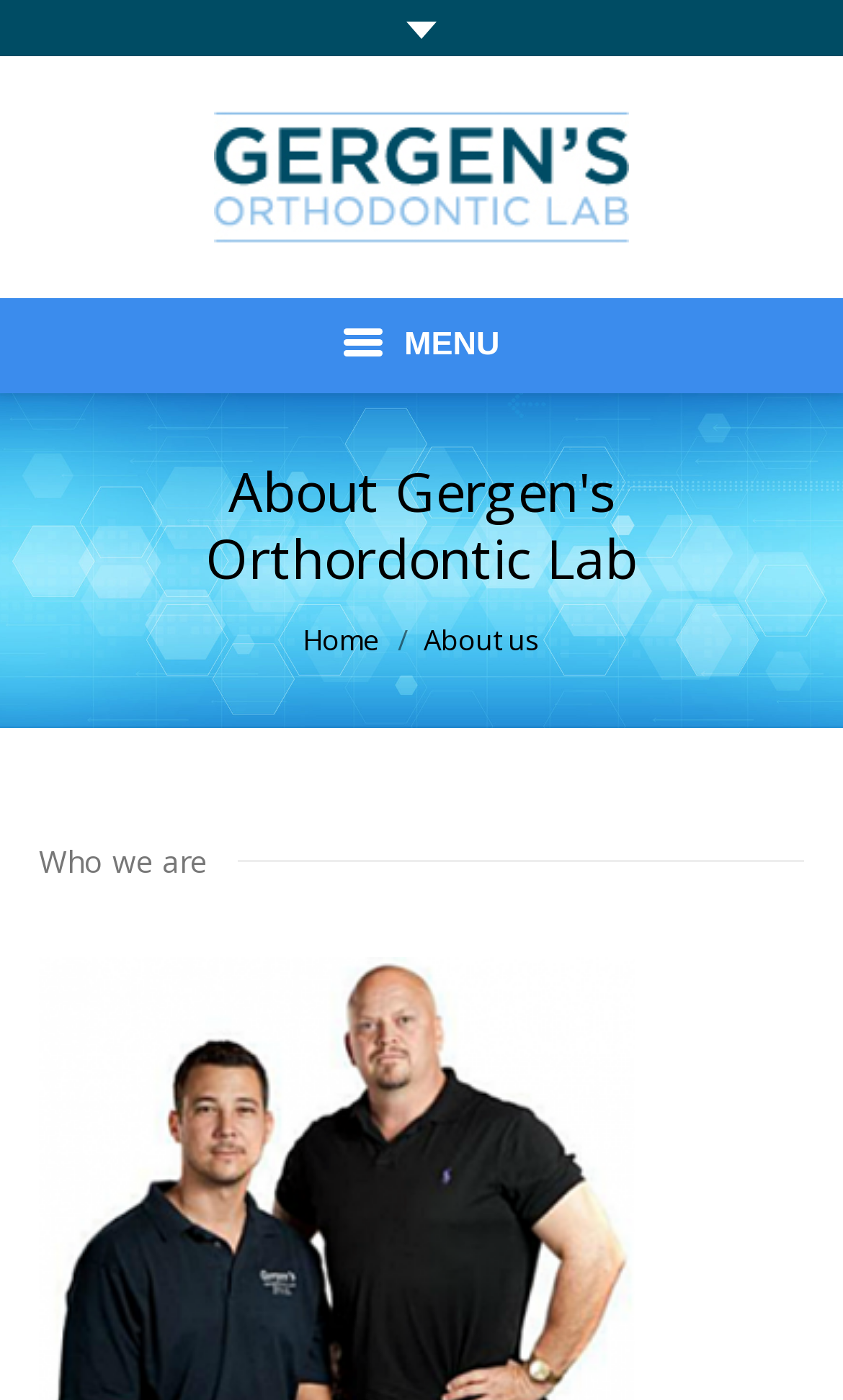Specify the bounding box coordinates of the area to click in order to execute this command: 'View About Gergen's Orthordontic Lab'. The coordinates should consist of four float numbers ranging from 0 to 1, and should be formatted as [left, top, right, bottom].

[0.113, 0.327, 0.887, 0.423]